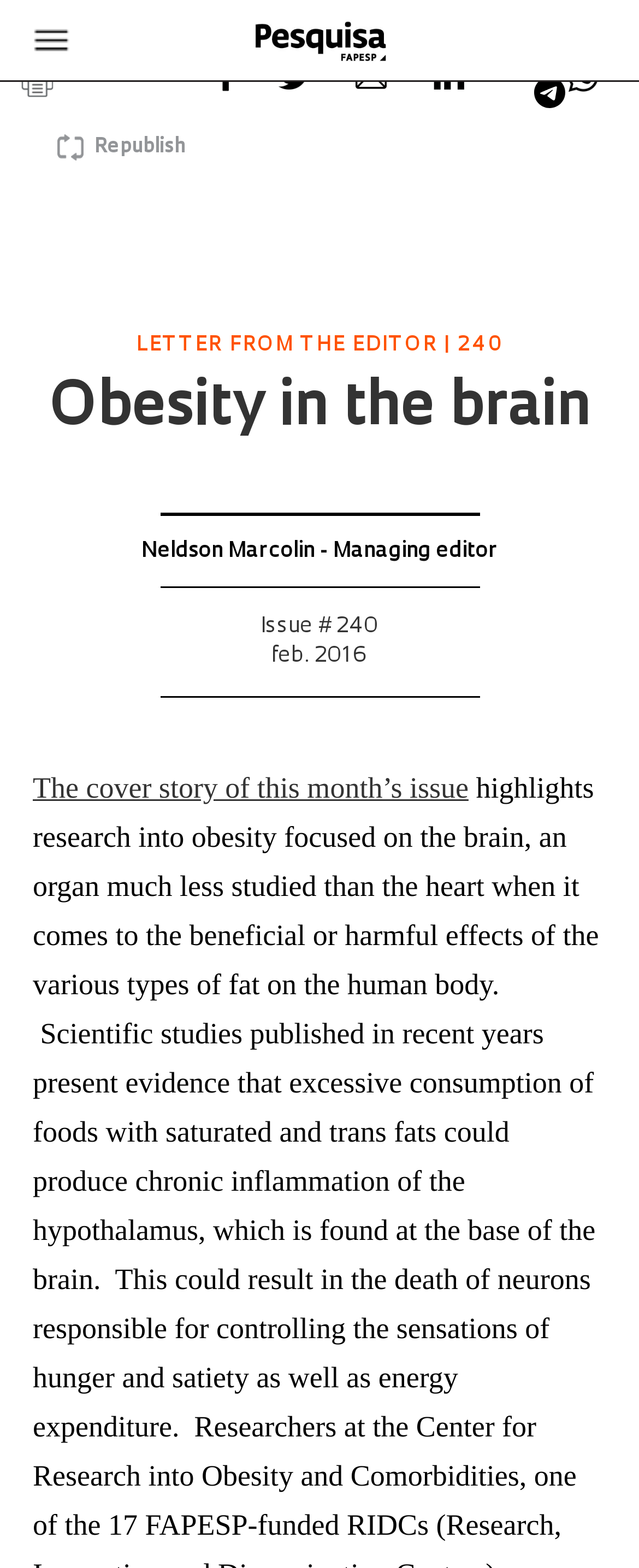Answer succinctly with a single word or phrase:
Who is the managing editor?

Neldson Marcolin